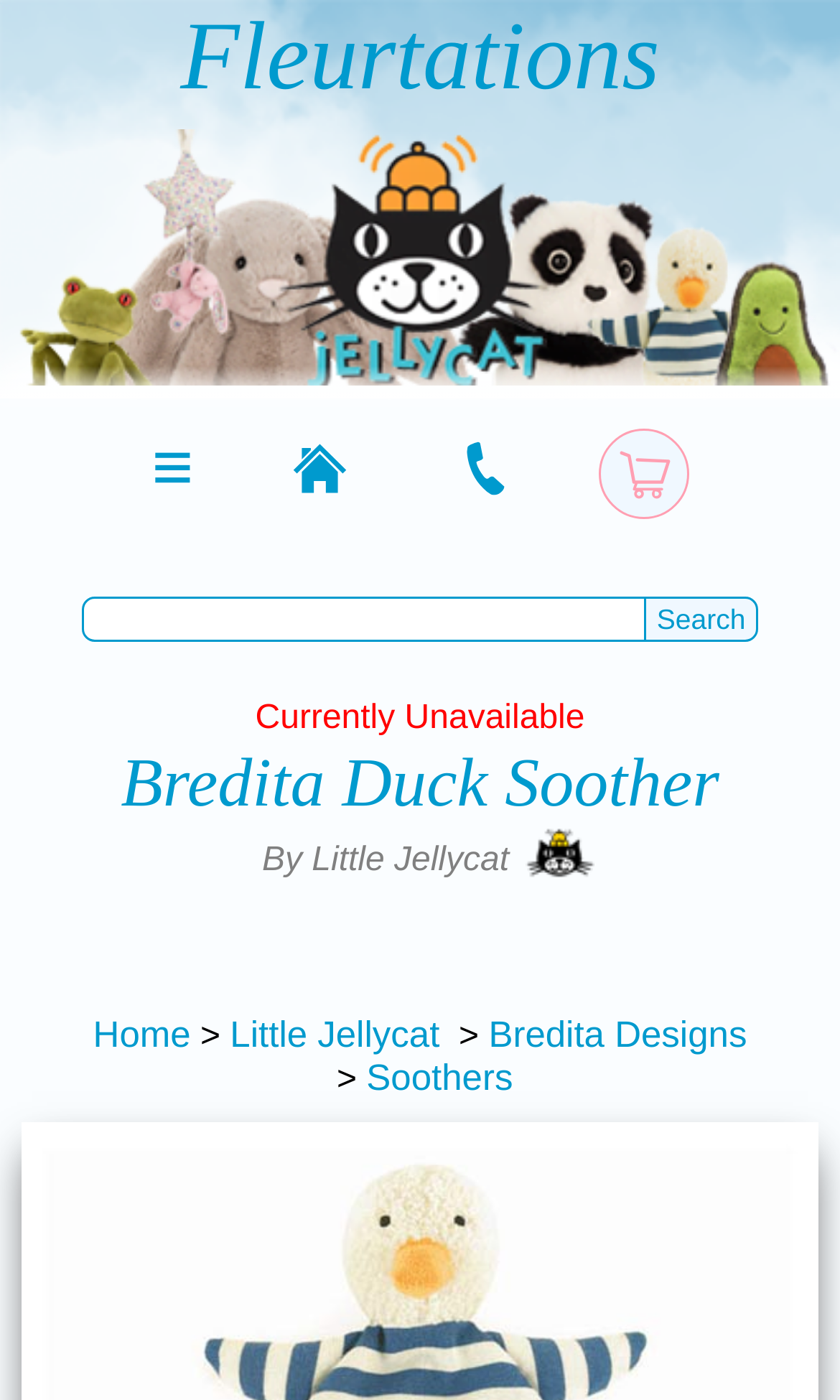Can you determine the bounding box coordinates of the area that needs to be clicked to fulfill the following instruction: "Go to Soothers page"?

[0.436, 0.755, 0.611, 0.785]